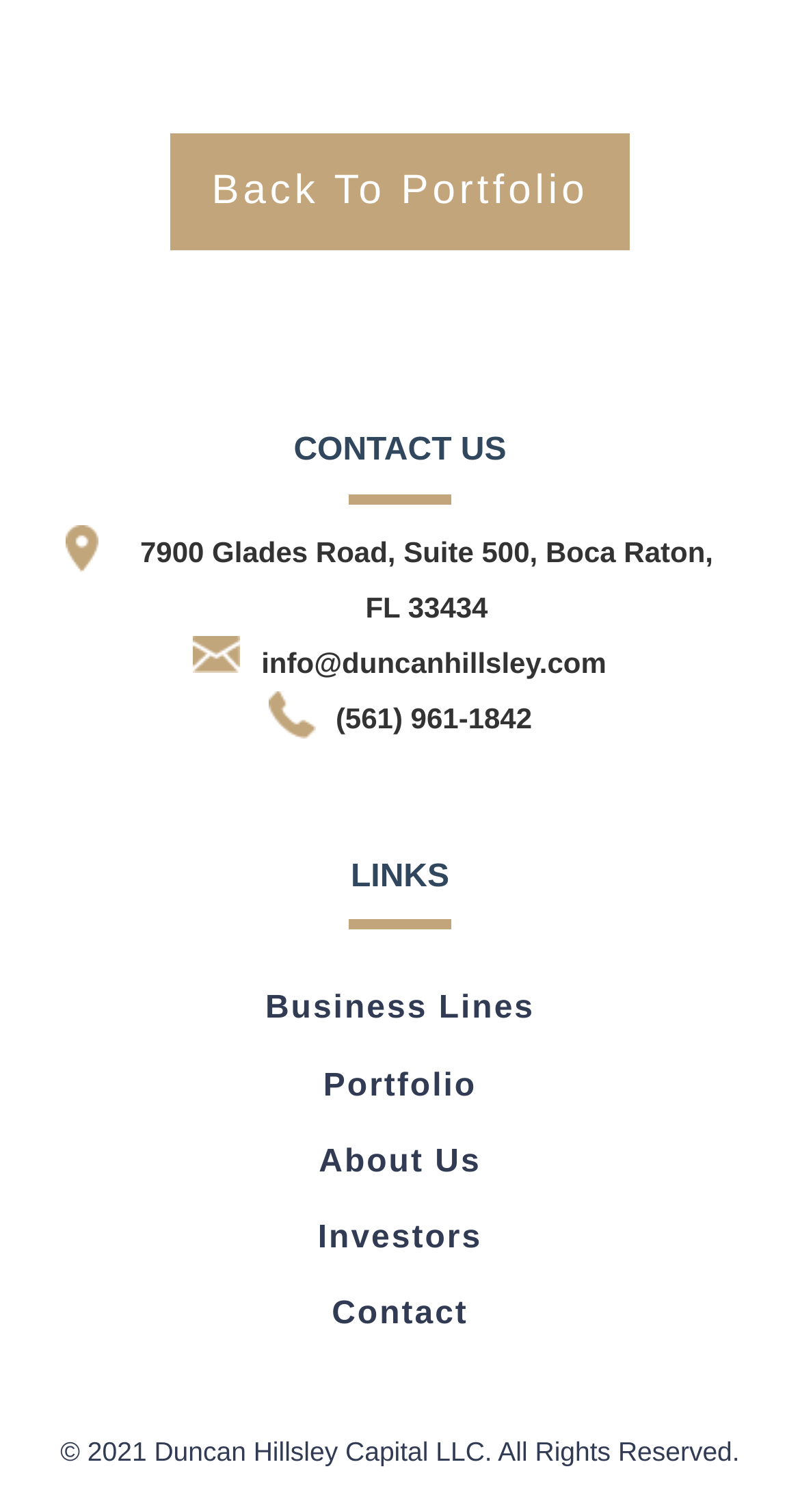What is the company's address?
Please answer the question as detailed as possible.

I found the company's address by looking at the static text element that contains the address information, which is '7900 Glades Road, Suite 500, Boca Raton, FL 33434'.